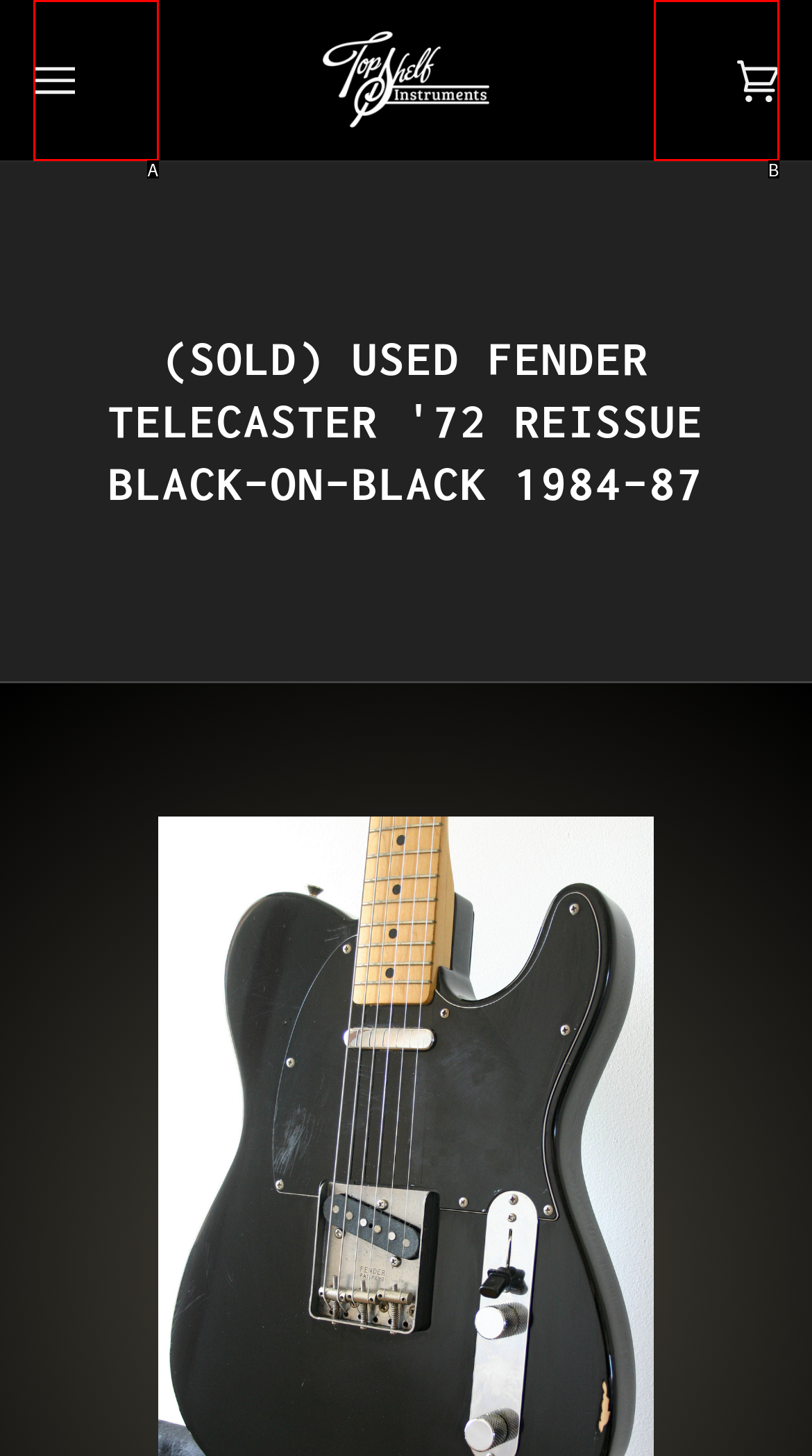Which HTML element matches the description: Cart ¥0.00 (0)?
Reply with the letter of the correct choice.

B